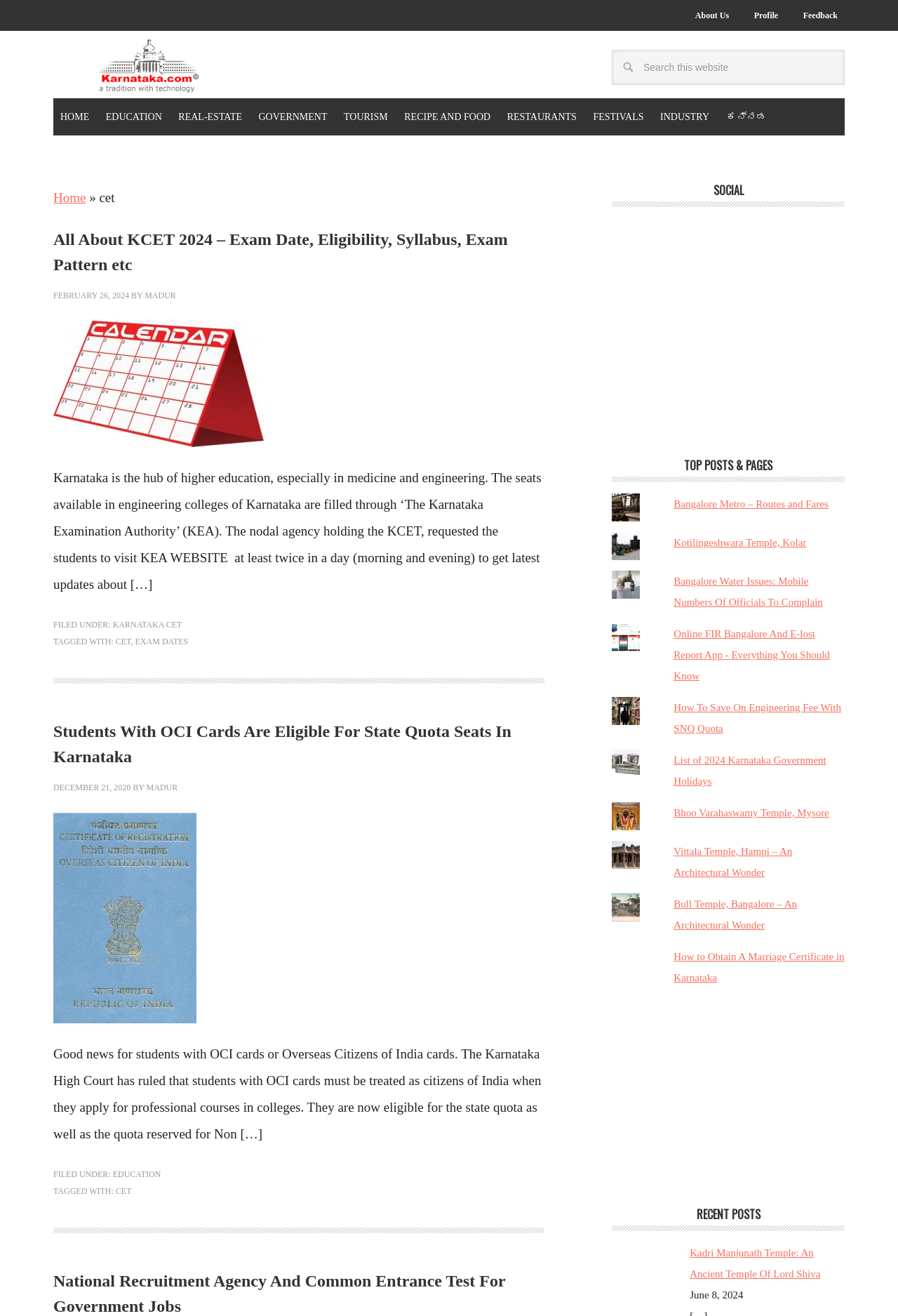What is the name of the examination mentioned in the first article?
Examine the image and provide an in-depth answer to the question.

The first article on the webpage is titled 'All About KCET 2024 – Exam Date, Eligibility, Syllabus, Exam Pattern etc'. From this title, we can infer that the examination being referred to is the Karnataka Common Entrance Test (KCET).